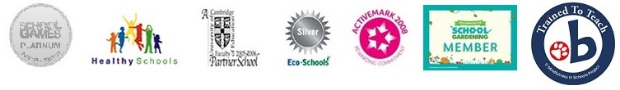Provide a thorough description of the image, including all visible elements.

The image showcases various accreditations and membership logos displayed by Clavering Primary School, highlighting its commitment to excellence in education and student welfare. From left to right, the logos include the prestigious School Games Platinum Award, symbolizing outstanding delivery of physical education and sports, followed by the Healthy Schools initiative logo, which signifies the school’s dedication to promoting health and well-being among its students. 

Next is the Cambridge Partner School logo, emphasizing strong educational partnerships, and the Eco-Schools Silver award, which highlights the school's efforts in sustainability and environmental responsibility. The Civics 2023 logo reflects the school’s engagement in community citizenship initiatives. Following that is the School Gardening Member badge, indicating involvement in gardening projects that enhance environmental learning. Finally, the Trusted To Test logo assures parents and the community of the school’s commitment to quality education and assessment standards. This collection of logos underlines Clavering Primary School's holistic approach to fostering a nurturing and enriching learning environment.